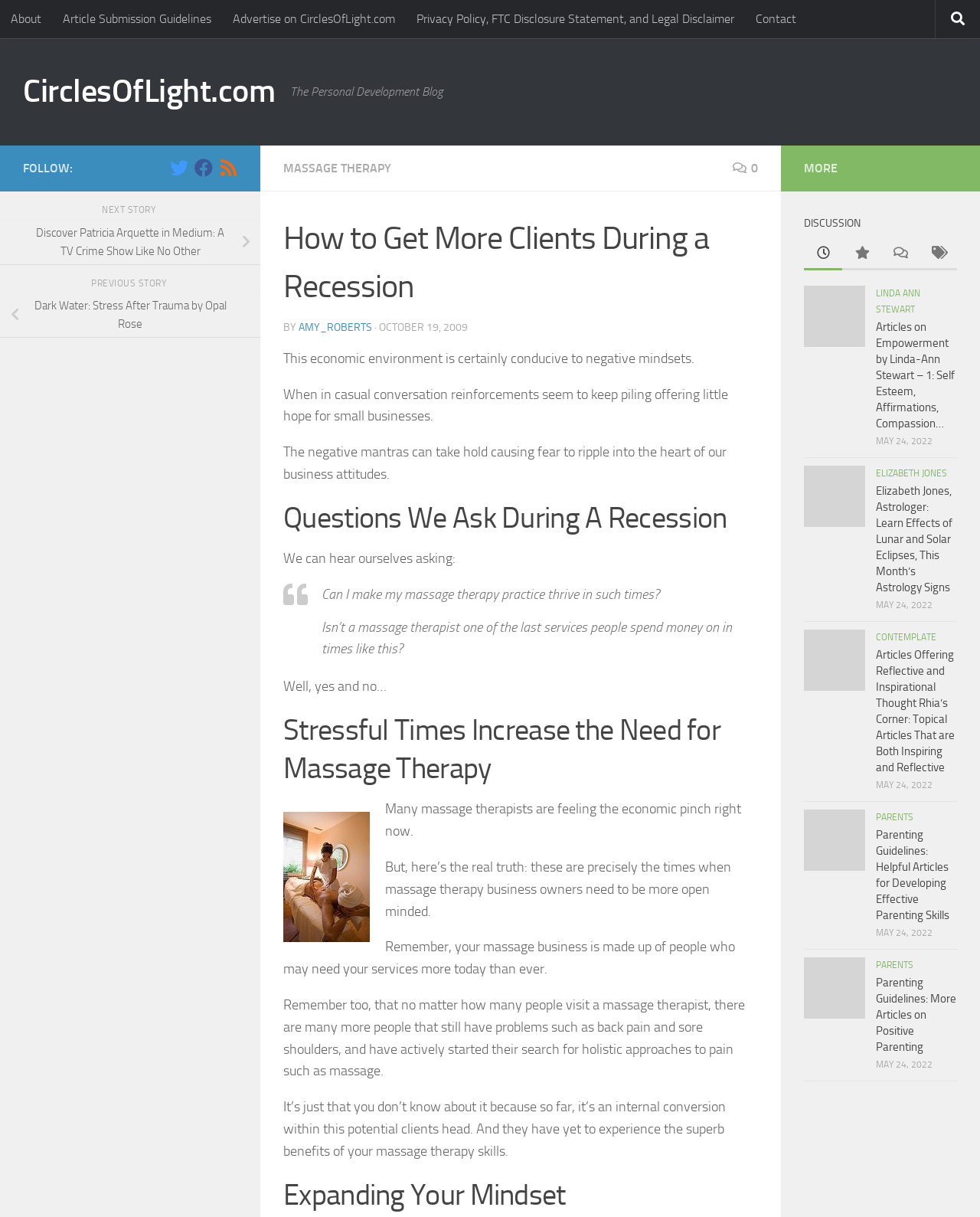Please specify the bounding box coordinates of the clickable region necessary for completing the following instruction: "Read the article 'How to Get More Clients During a Recession'". The coordinates must consist of four float numbers between 0 and 1, i.e., [left, top, right, bottom].

[0.289, 0.176, 0.773, 0.255]